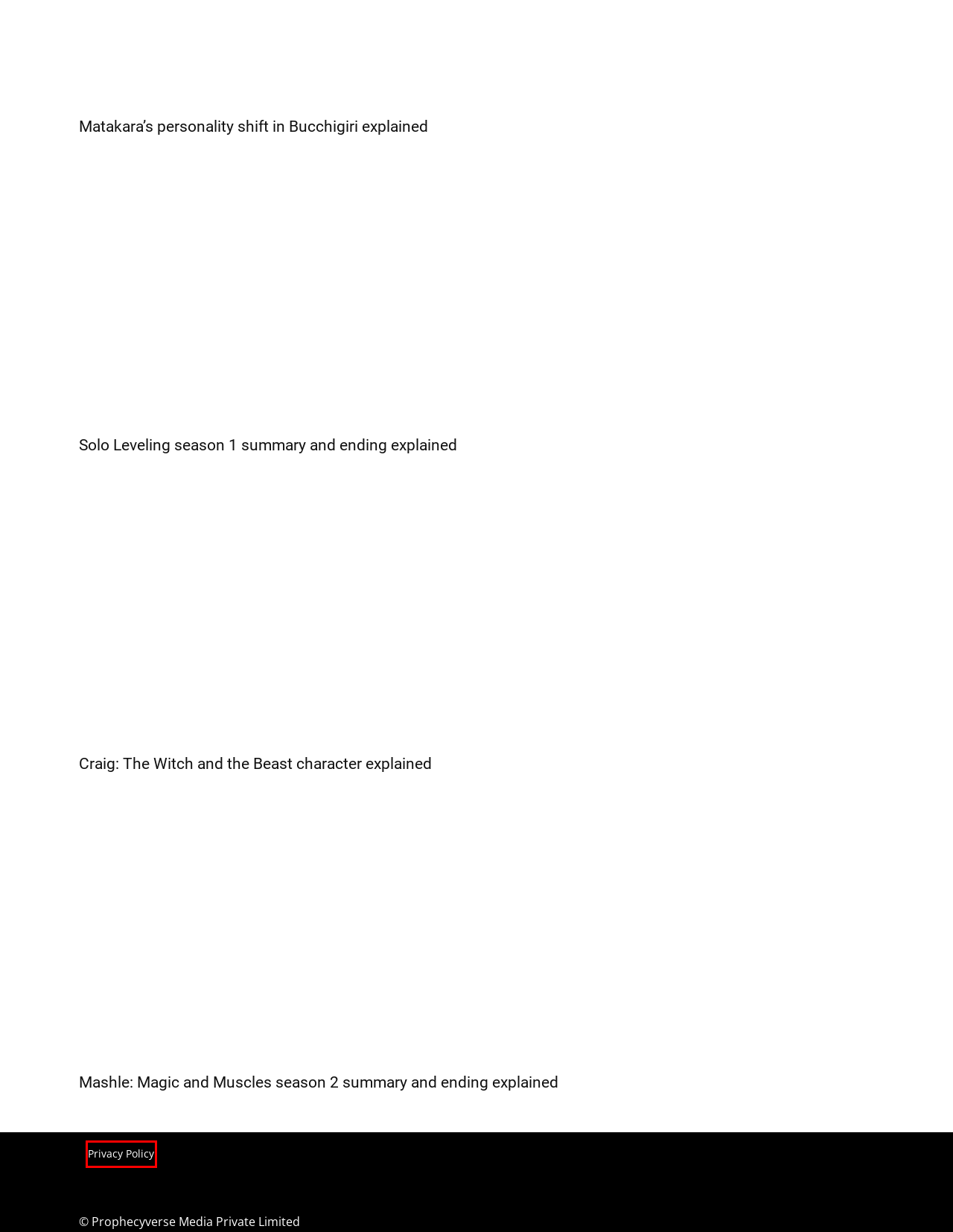Given a webpage screenshot featuring a red rectangle around a UI element, please determine the best description for the new webpage that appears after the element within the bounding box is clicked. The options are:
A. About - The Anime Web
B. Lists - The Anime Web
C. The Anime Web - The Anime Web
D. Mashle: Magic and Muscles season 2 summary and ending explained - The Anime Web
E. Craig: The Witch and the Beast character explained - The Anime Web
F. Solo Leveling season 1 summary and ending explained - The Anime Web
G. Privacy Policy - The Anime Web
H. Features - The Anime Web

G